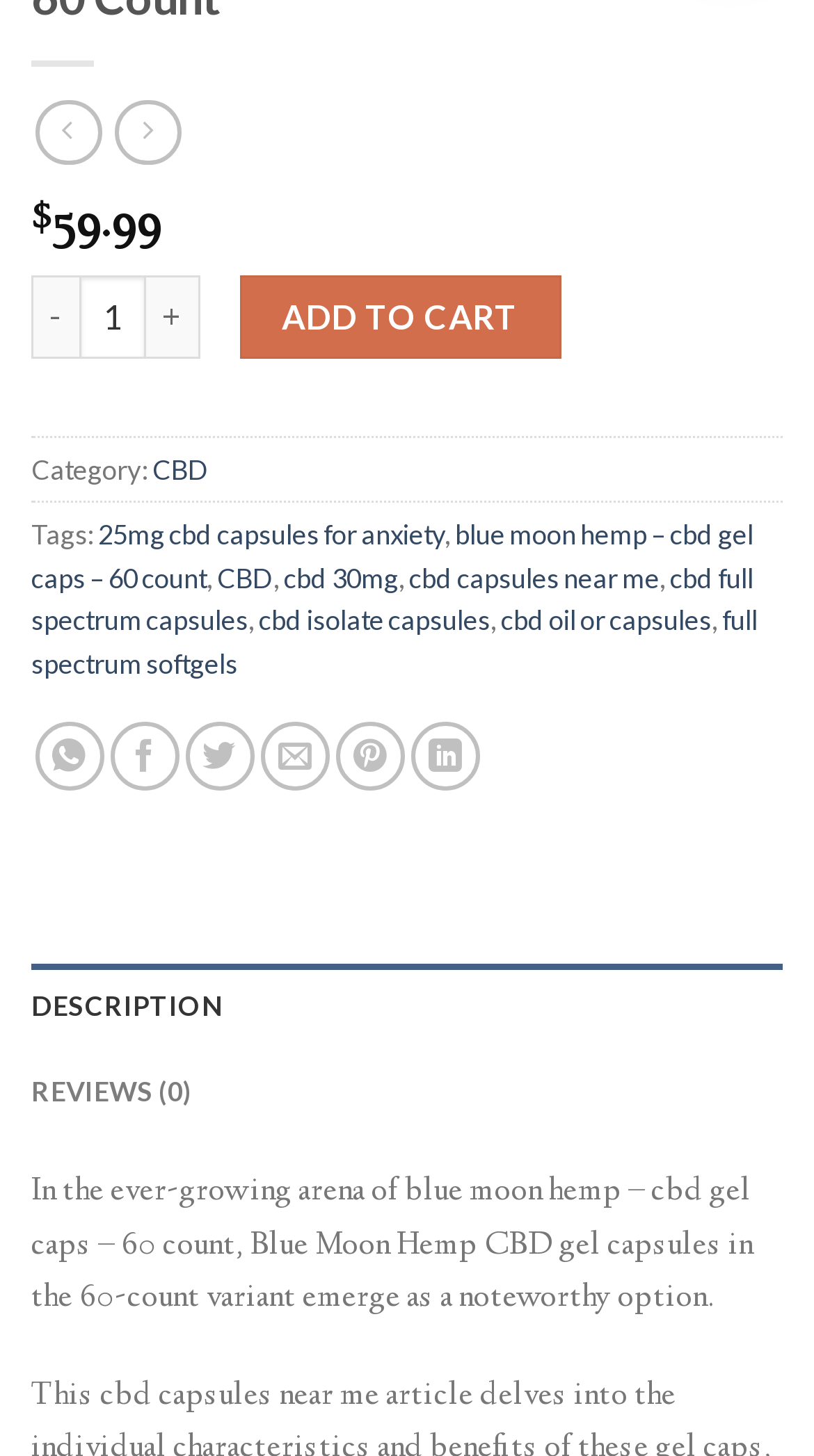What is the category of the product?
Using the image, elaborate on the answer with as much detail as possible.

The category of the product is mentioned as 'CBD' on the webpage, which is located below the product name and above the 'Tags:' section.